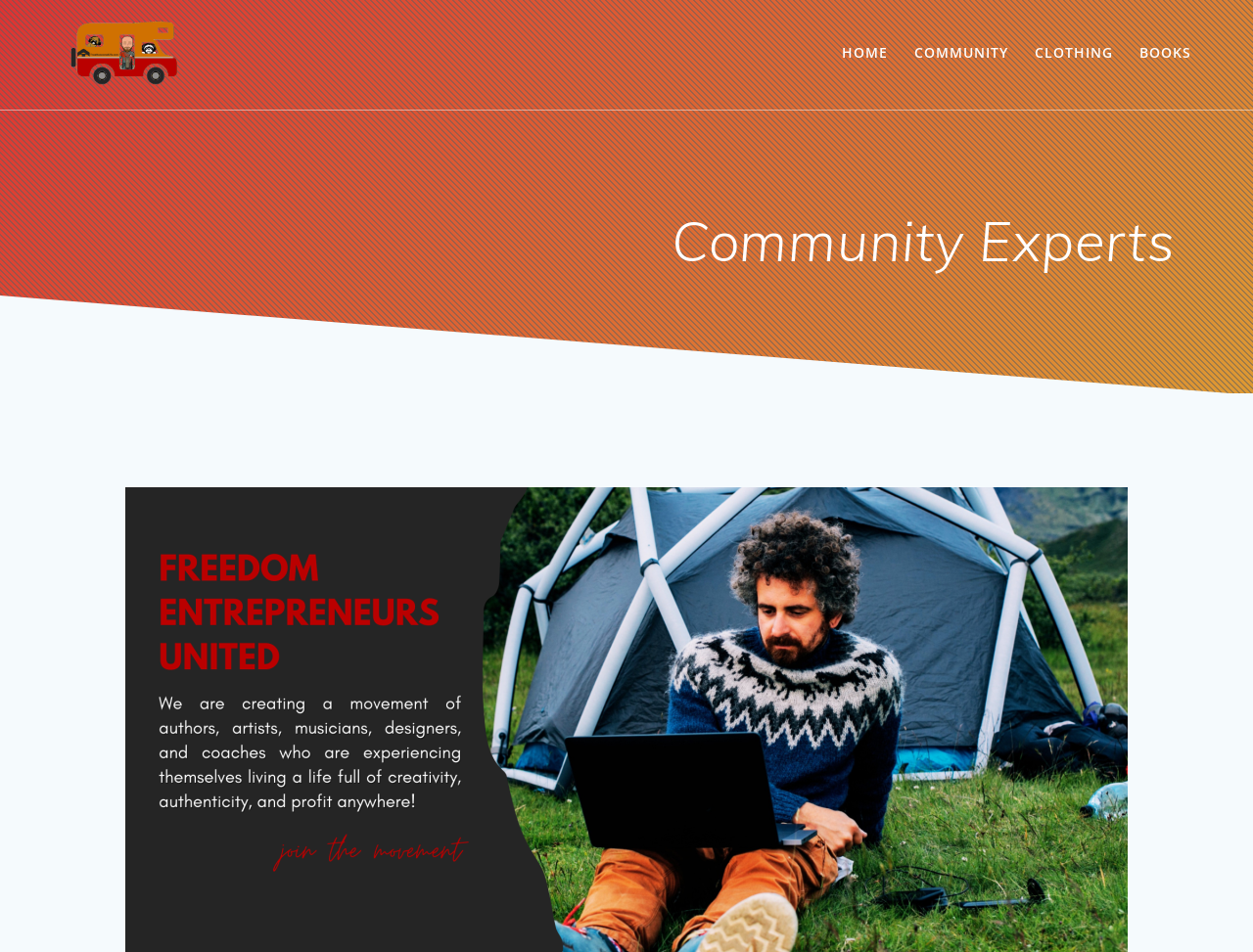Given the webpage screenshot and the description, determine the bounding box coordinates (top-left x, top-left y, bottom-right x, bottom-right y) that define the location of the UI element matching this description: parent_node: Email * aria-describedby="email-notes" name="email"

None